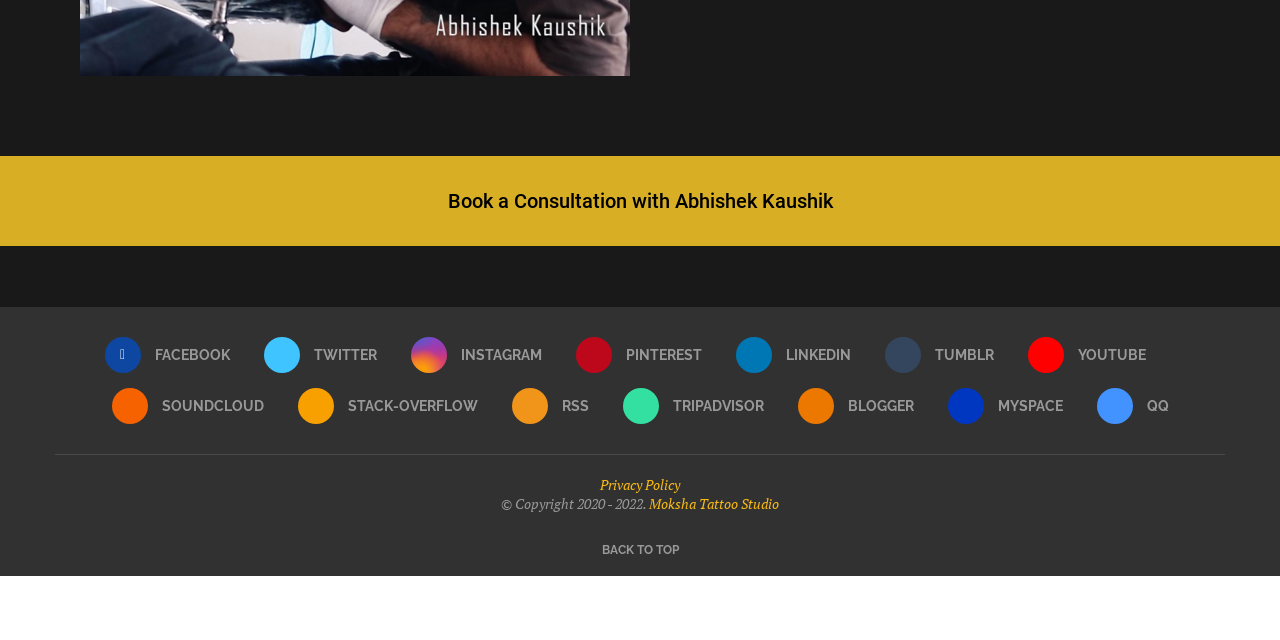Provide the bounding box coordinates of the HTML element described as: "Back To Top". The bounding box coordinates should be four float numbers between 0 and 1, i.e., [left, top, right, bottom].

[0.47, 0.839, 0.53, 0.873]